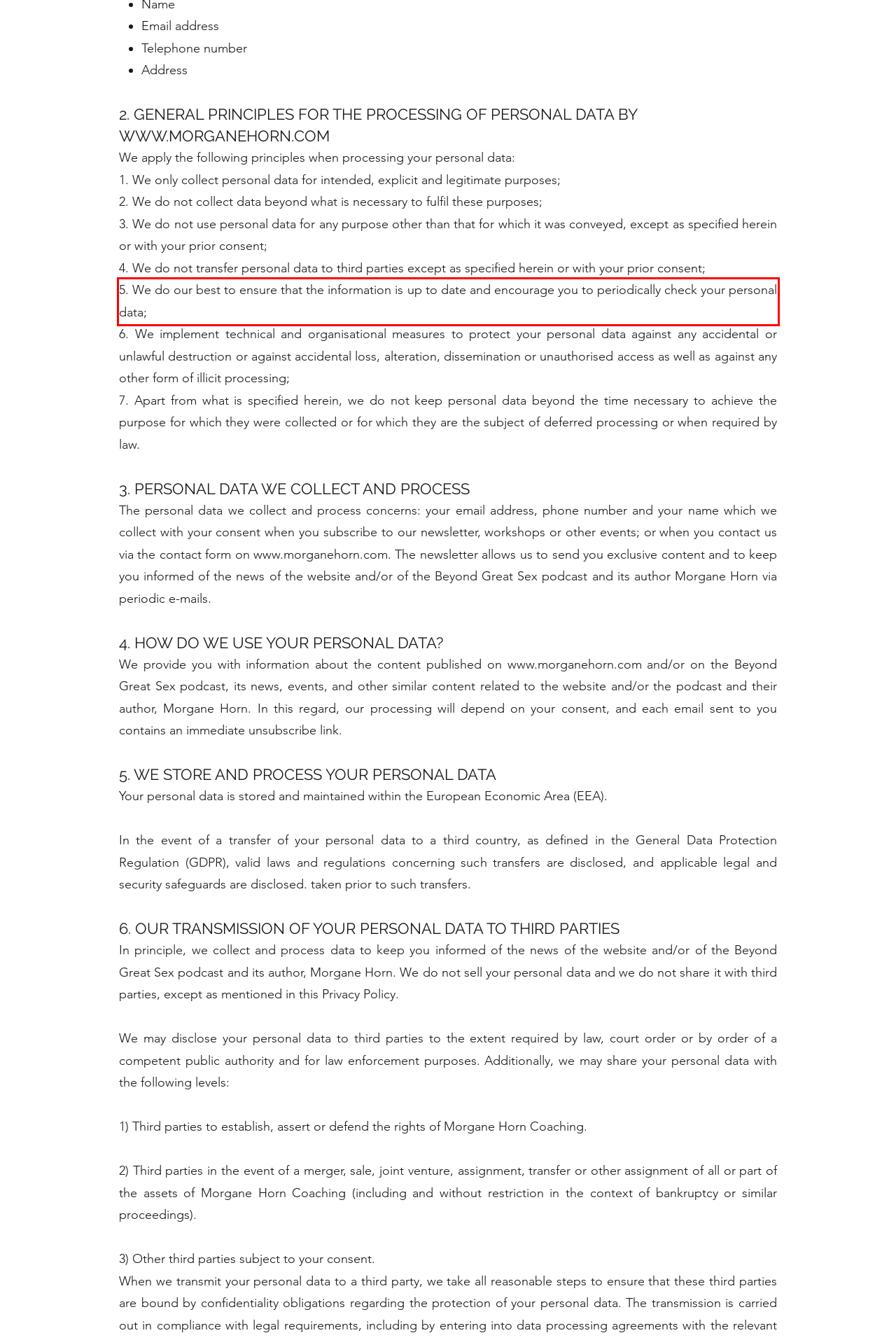Identify the text inside the red bounding box on the provided webpage screenshot by performing OCR.

5. We do our best to ensure that the information is up to date and encourage you to periodically check your personal data;